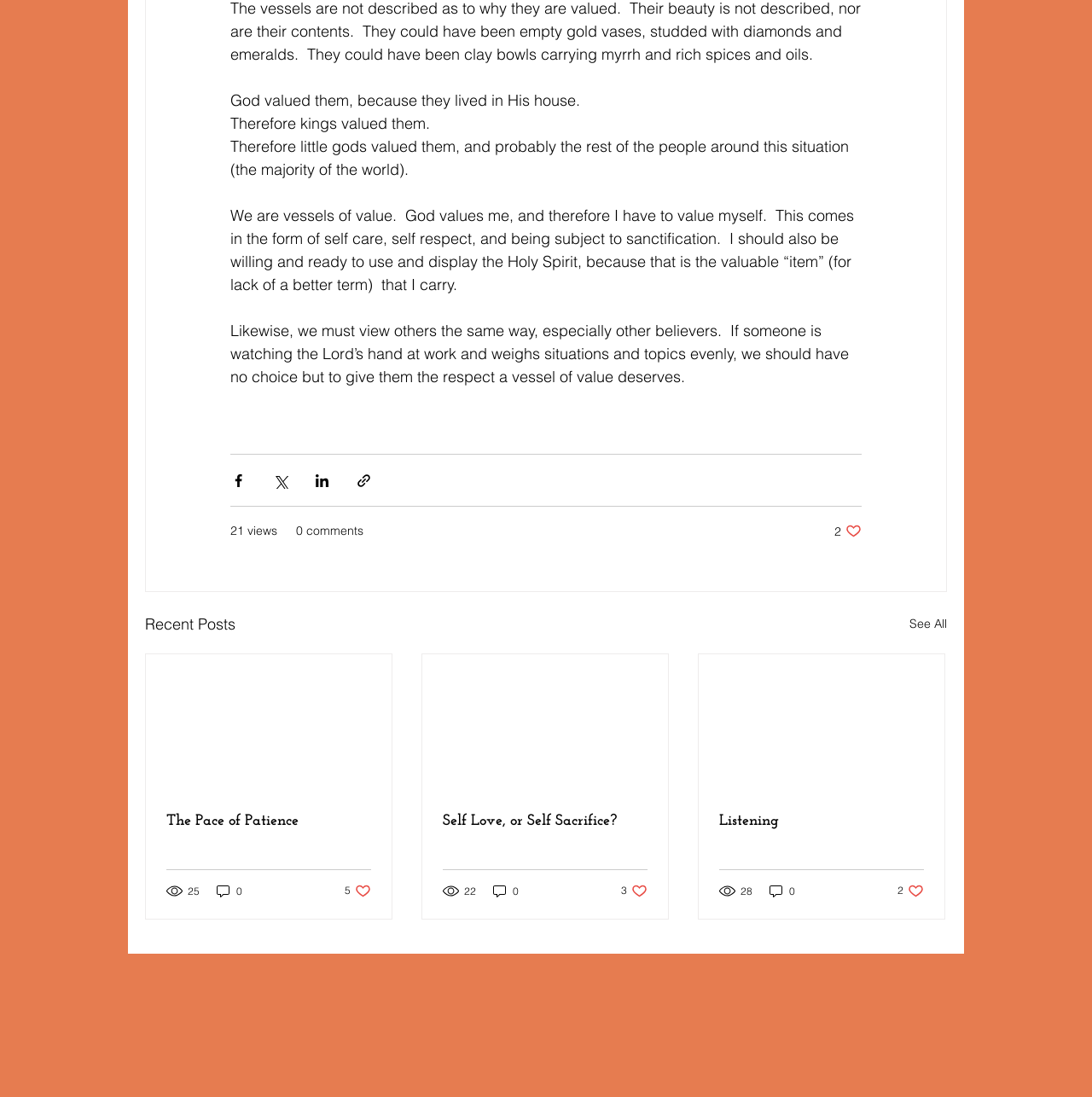Provide a short, one-word or phrase answer to the question below:
How many views does the third article have?

28